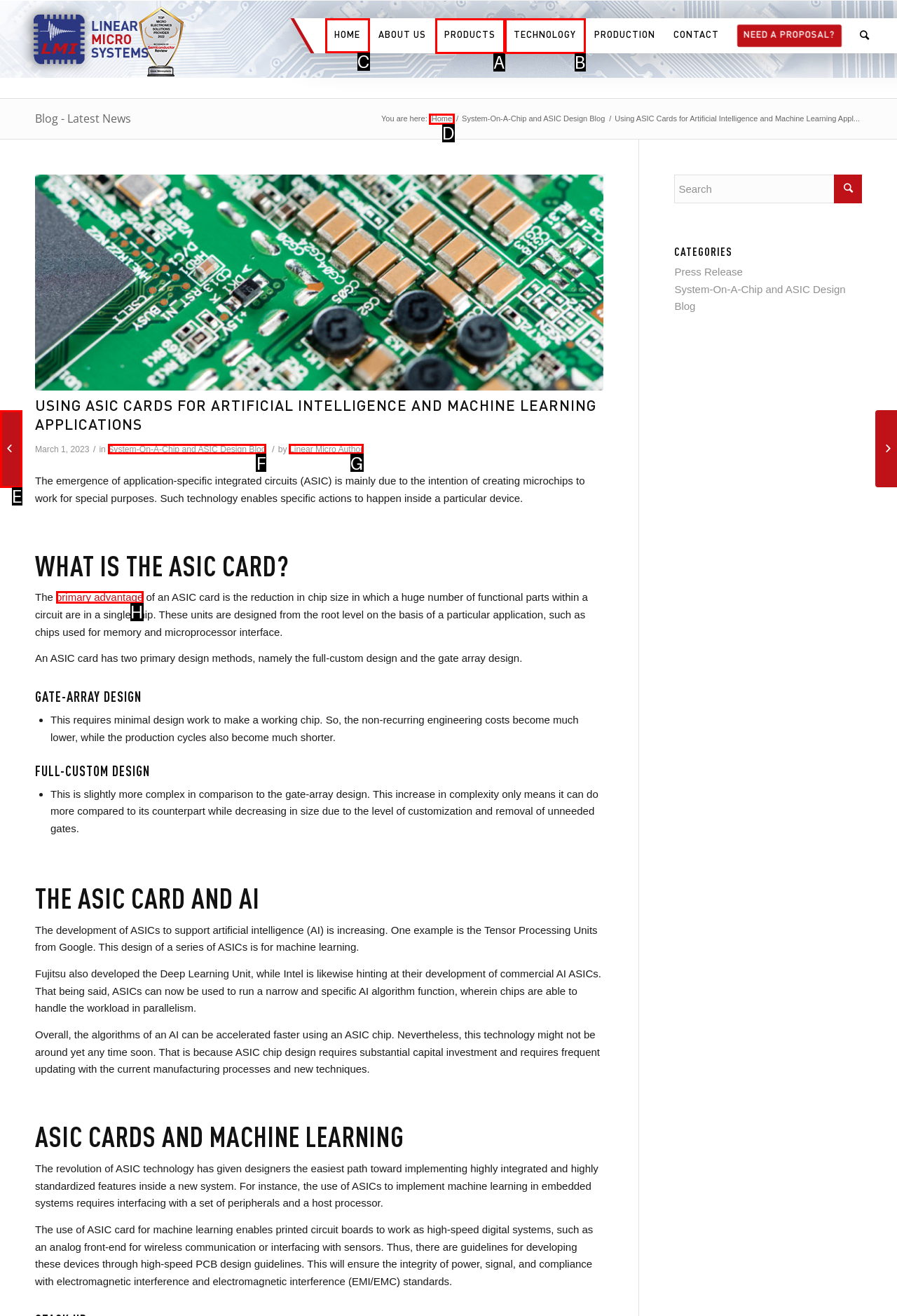Determine the right option to click to perform this task: Click on the 'HOME' link
Answer with the correct letter from the given choices directly.

C